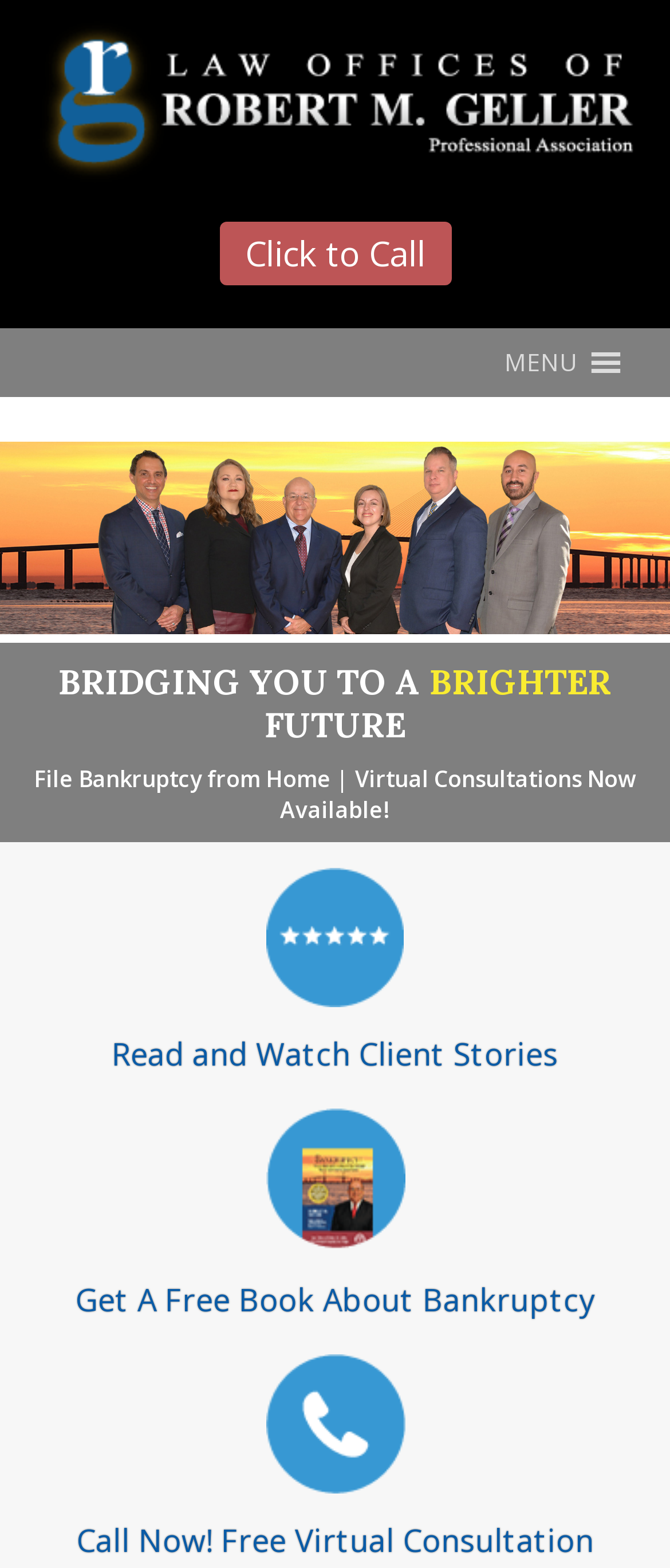Using the description "Click to Call", locate and provide the bounding box of the UI element.

[0.327, 0.141, 0.673, 0.182]